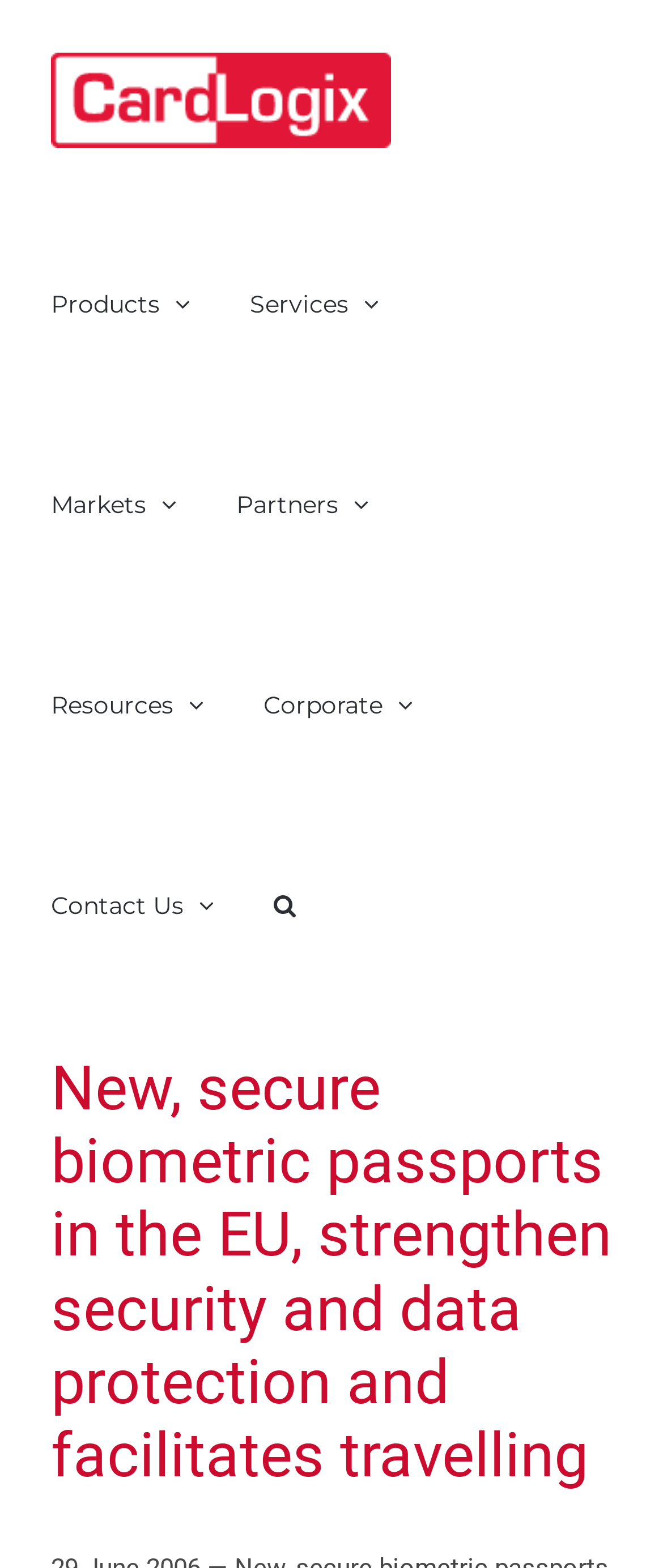What is the logo on the top left? Using the information from the screenshot, answer with a single word or phrase.

CardLogix Corporation Logo